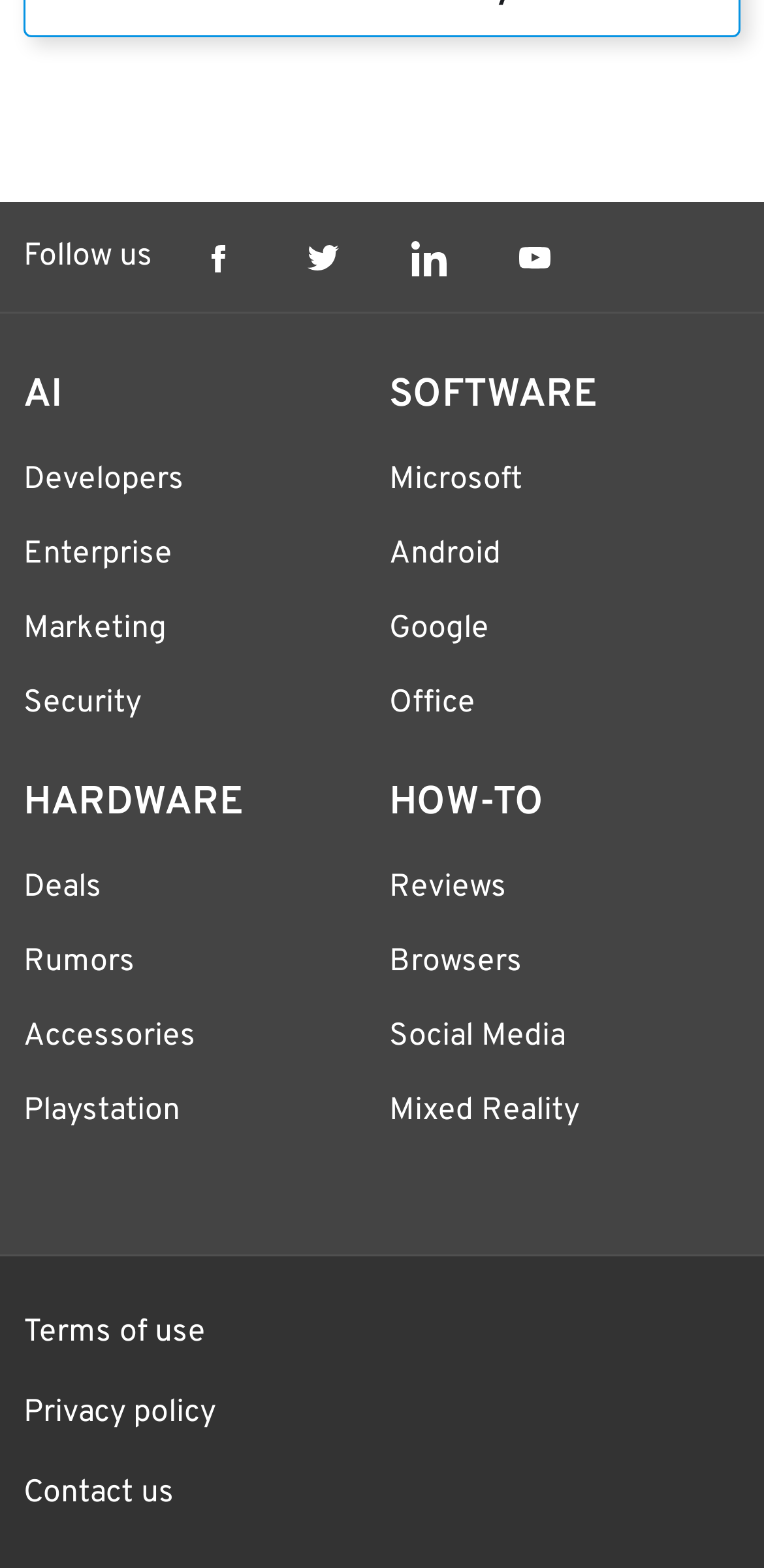Calculate the bounding box coordinates of the UI element given the description: "alt="Reflector Media Logo"".

[0.547, 0.882, 0.969, 0.92]